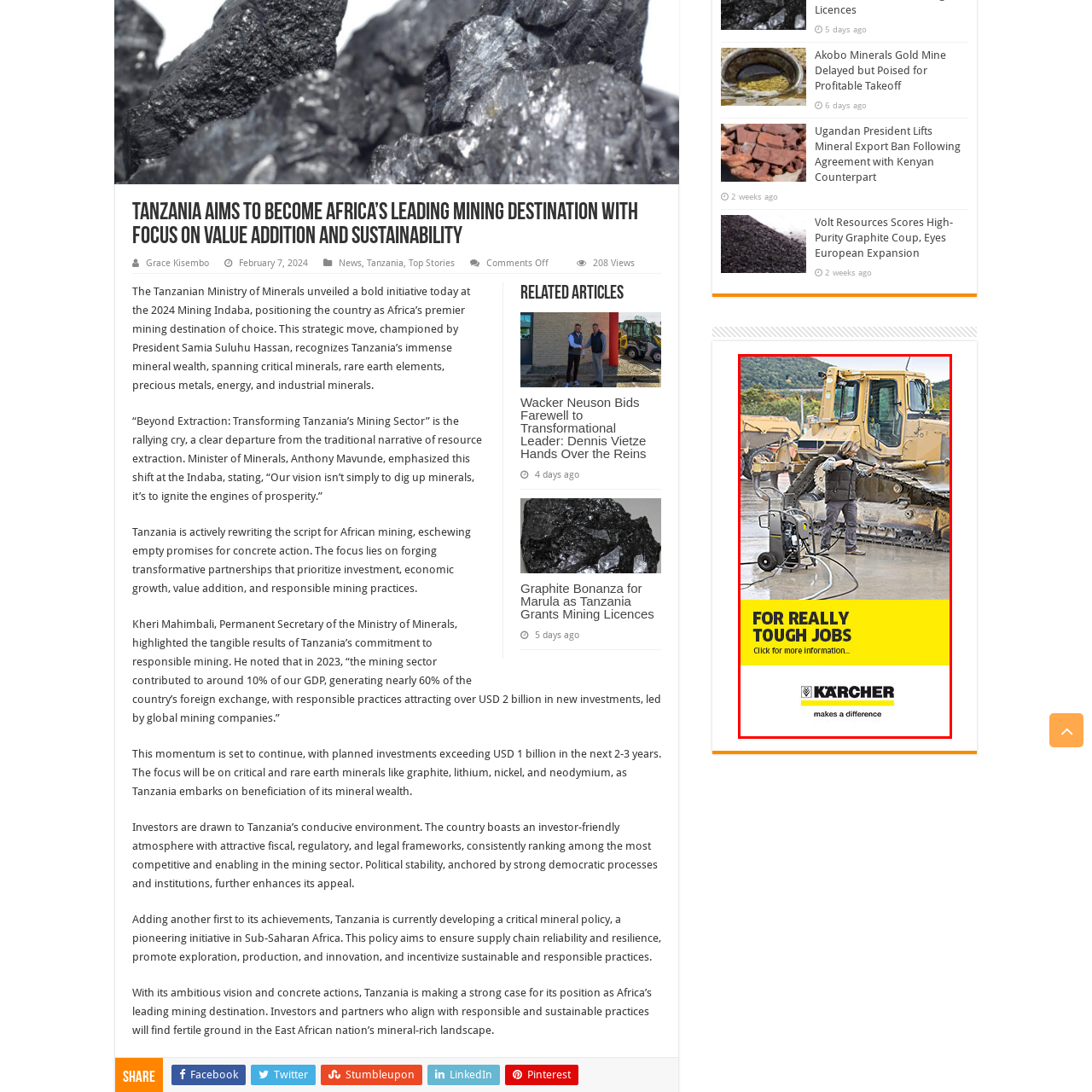Focus on the picture inside the red-framed area and provide a one-word or short phrase response to the following question:
What type of tasks is the pressure washer designed for?

Tough cleaning assignments